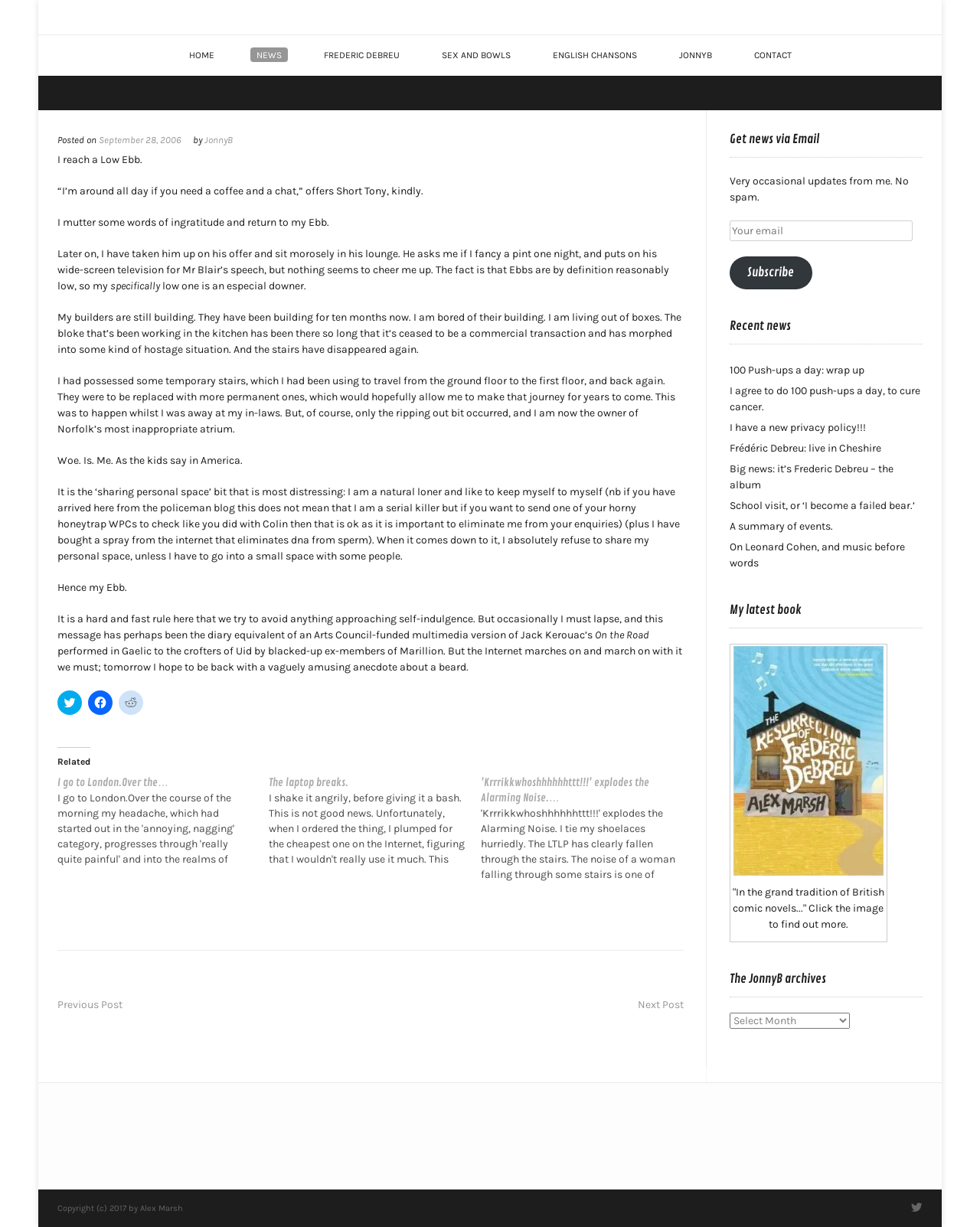Bounding box coordinates are to be given in the format (top-left x, top-left y, bottom-right x, bottom-right y). All values must be floating point numbers between 0 and 1. Provide the bounding box coordinate for the UI element described as: About Maia

None